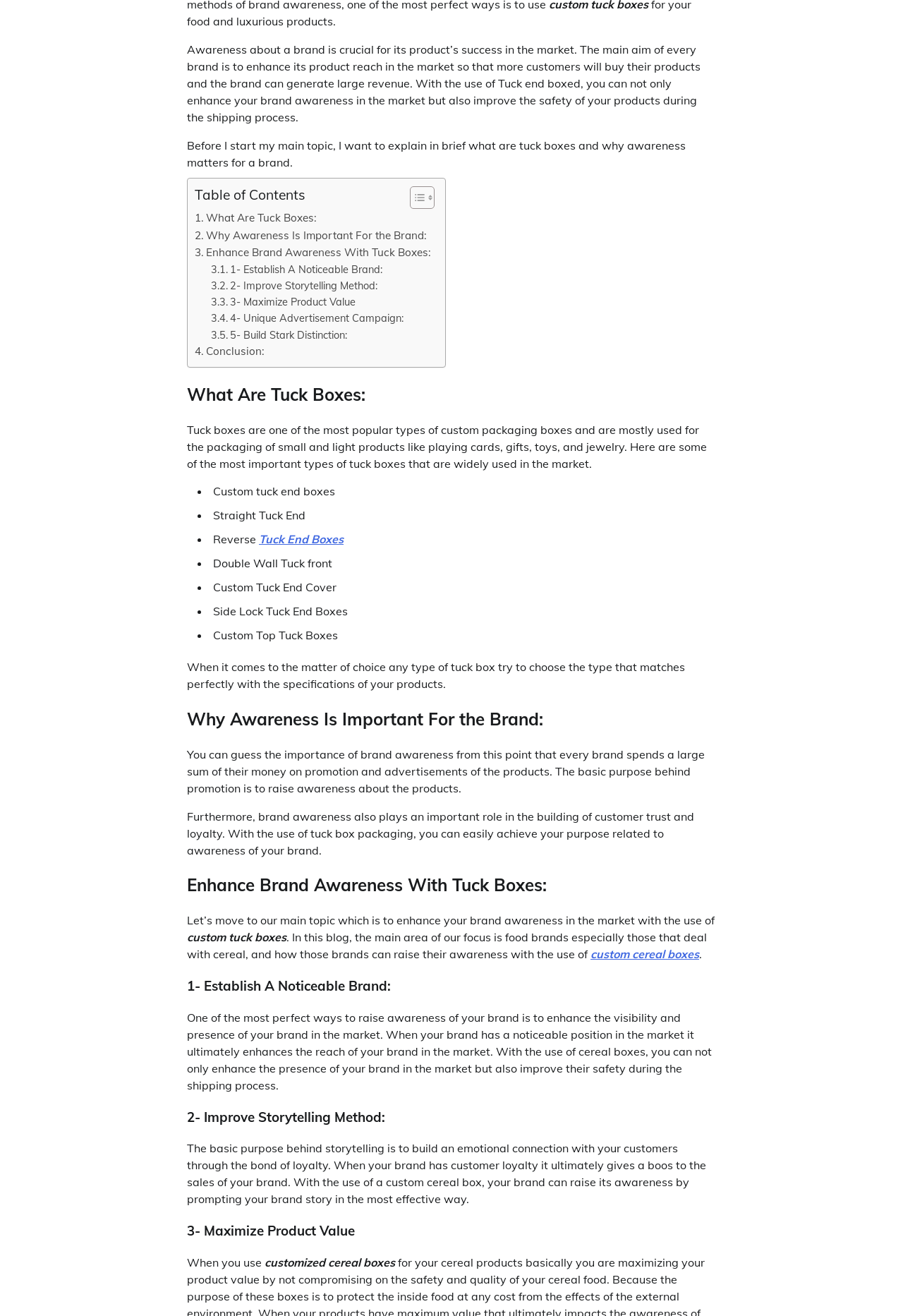Using the image as a reference, answer the following question in as much detail as possible:
What types of products are tuck boxes mostly used for?

The webpage states that tuck boxes are mostly used for the packaging of small and light products like playing cards, gifts, toys, and jewelry.